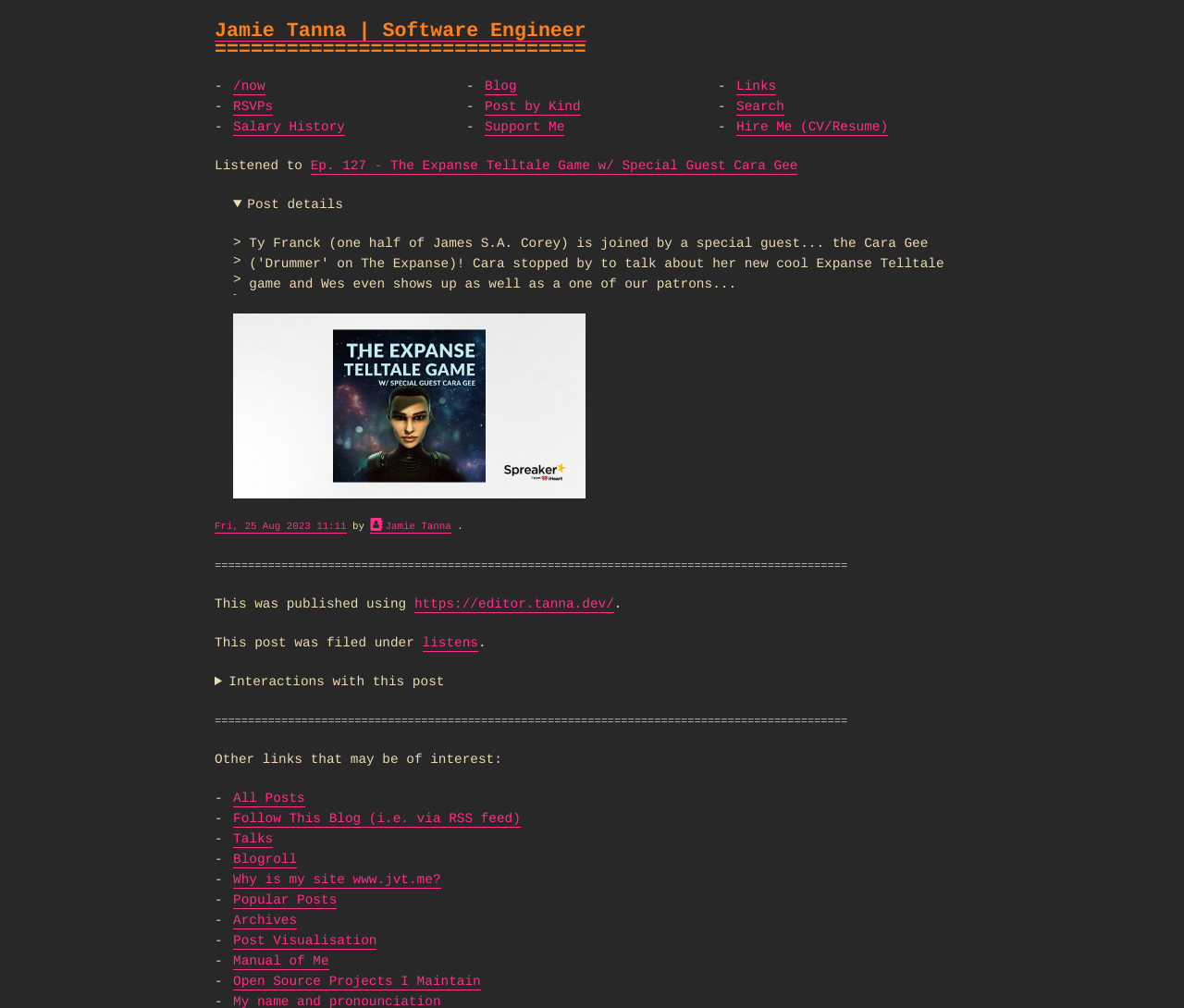Specify the bounding box coordinates of the region I need to click to perform the following instruction: "Visit the now page". The coordinates must be four float numbers in the range of 0 to 1, i.e., [left, top, right, bottom].

[0.197, 0.079, 0.224, 0.095]